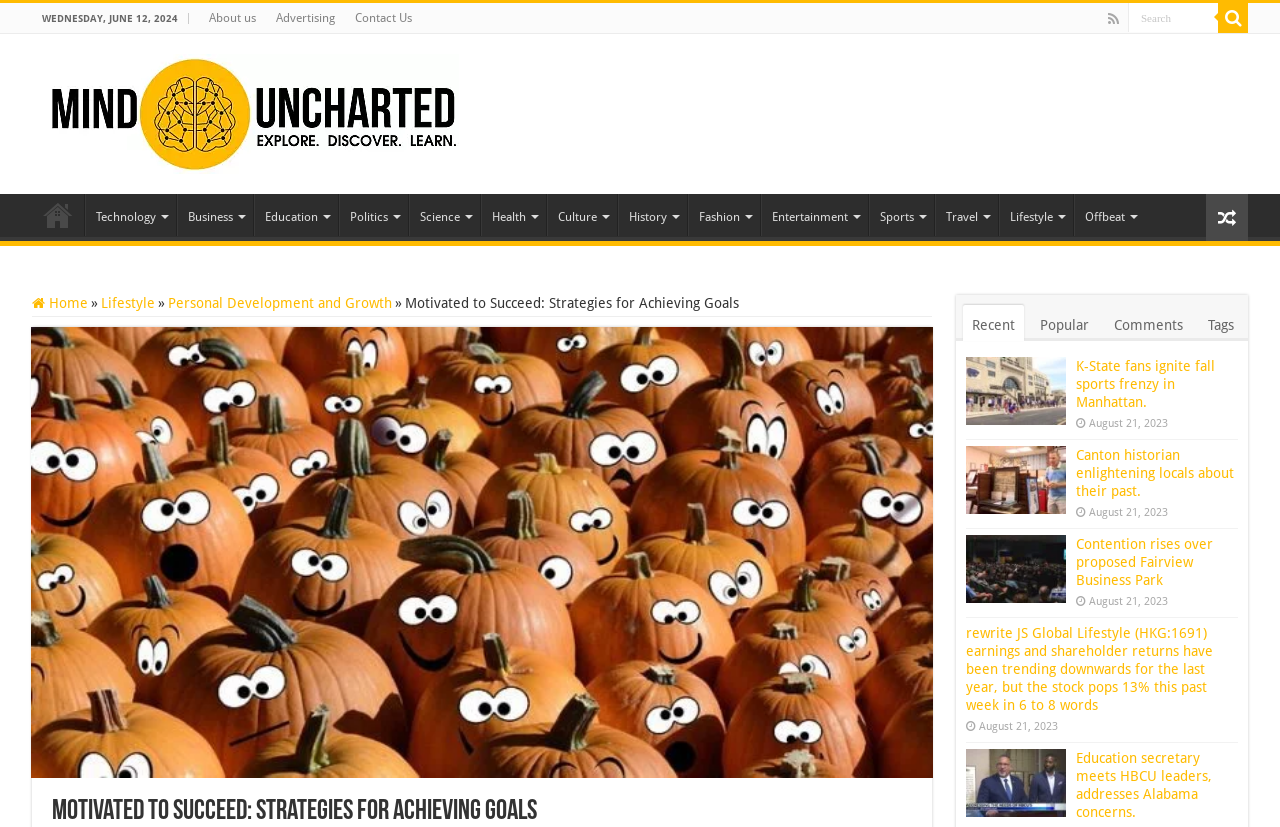Pinpoint the bounding box coordinates of the element that must be clicked to accomplish the following instruction: "Go to the About us page". The coordinates should be in the format of four float numbers between 0 and 1, i.e., [left, top, right, bottom].

[0.155, 0.004, 0.208, 0.04]